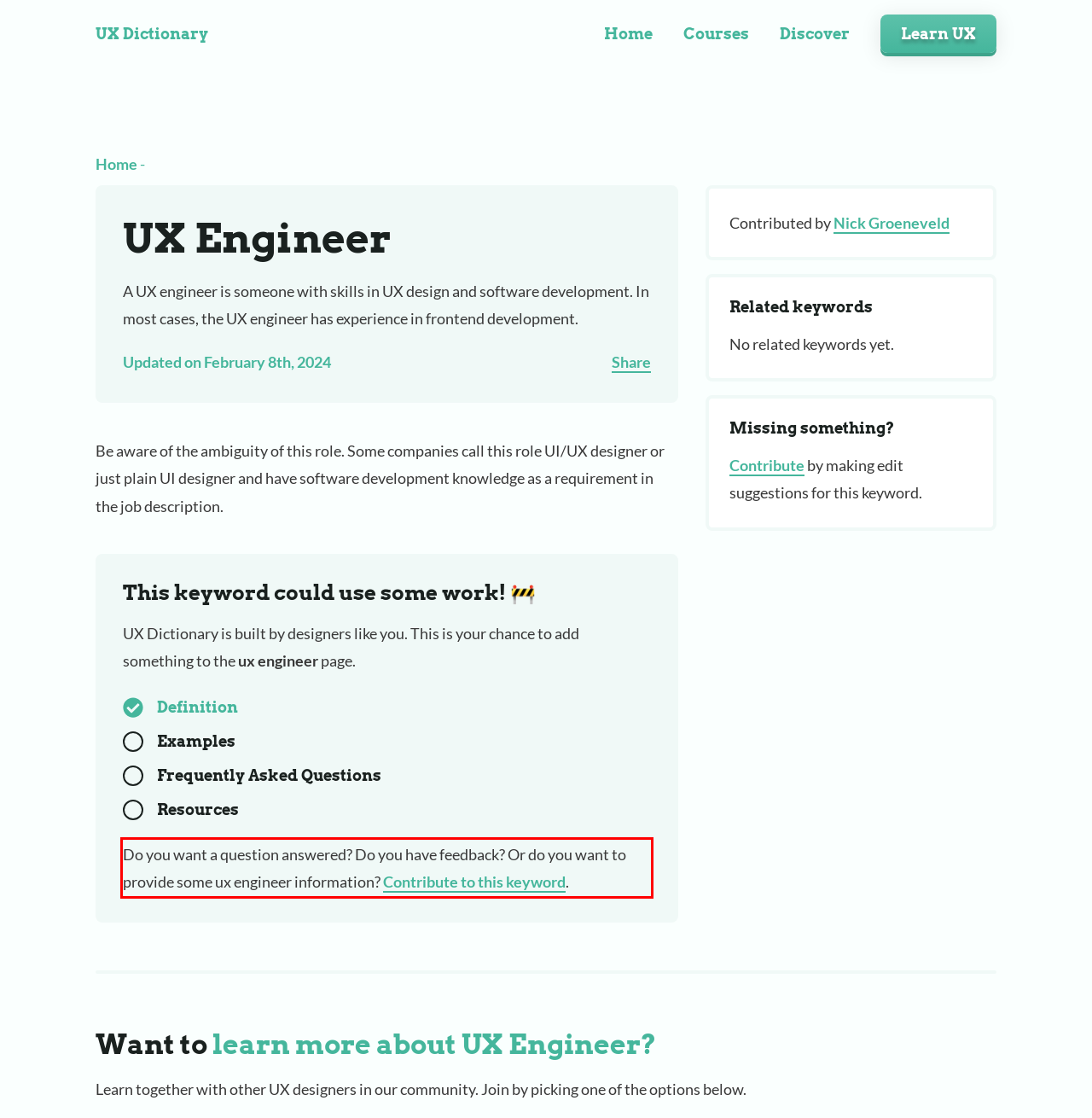Please examine the screenshot of the webpage and read the text present within the red rectangle bounding box.

Do you want a question answered? Do you have feedback? Or do you want to provide some ux engineer information? Contribute to this keyword.